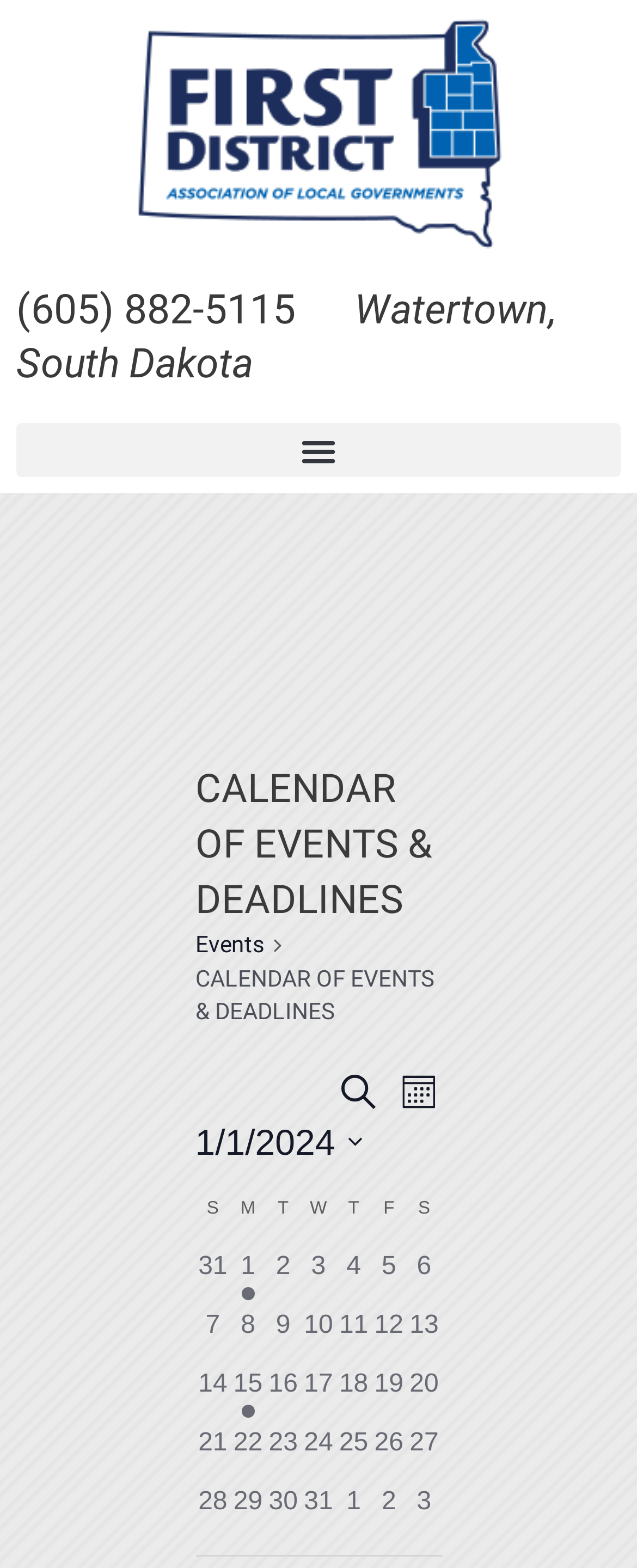Please locate the bounding box coordinates for the element that should be clicked to achieve the following instruction: "Toggle the 'Month' button". Ensure the coordinates are given as four float numbers between 0 and 1, i.e., [left, top, right, bottom].

[0.619, 0.681, 0.694, 0.711]